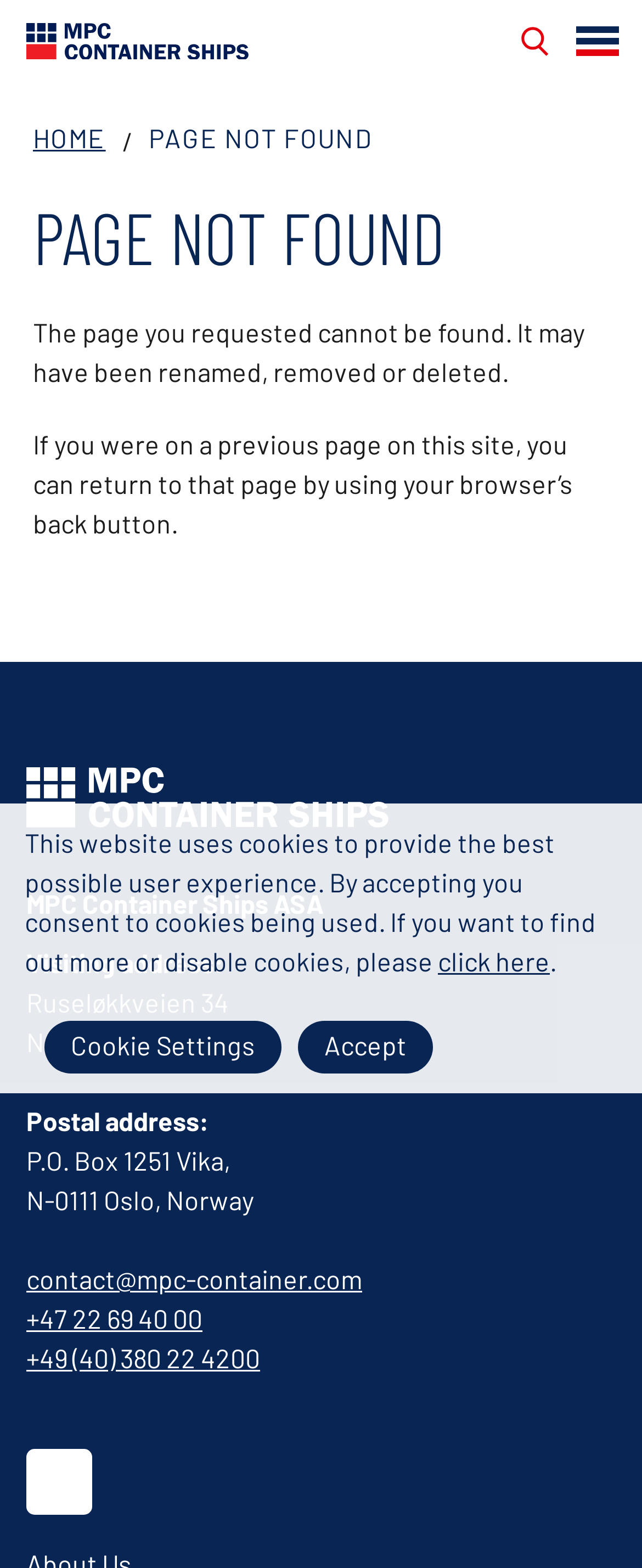Can you give a detailed response to the following question using the information from the image? What is the email address of the company?

The email address of the company can be found at the bottom of the page, where the contact information is provided. It is stated as 'contact@mpc-container.com'.